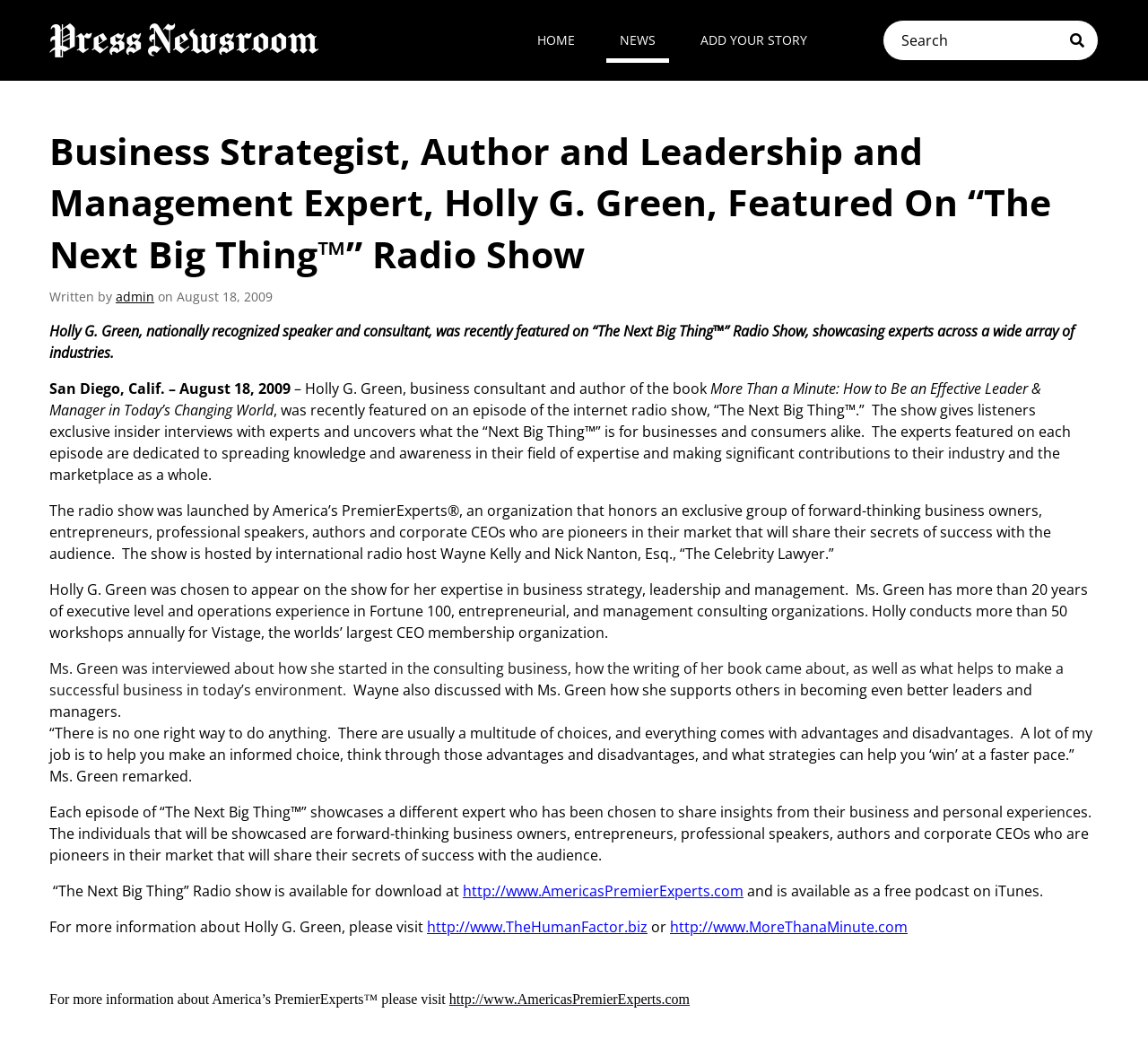Given the description parent_node: Search name="s" placeholder="Search", predict the bounding box coordinates of the UI element. Ensure the coordinates are in the format (top-left x, top-left y, bottom-right x, bottom-right y) and all values are between 0 and 1.

[0.769, 0.019, 0.957, 0.059]